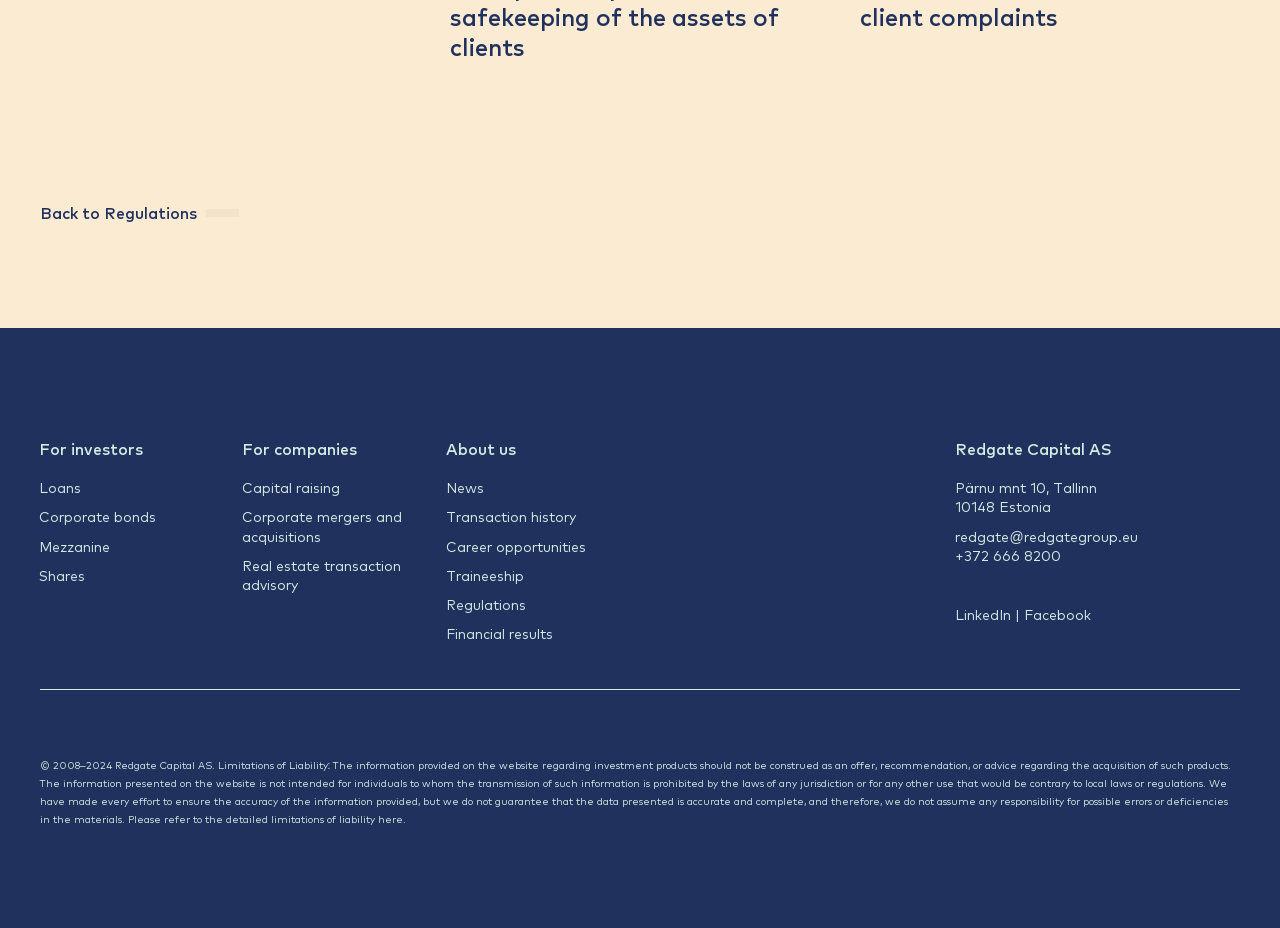Examine the image and give a thorough answer to the following question:
What is the company name mentioned on the webpage?

The company name is mentioned in the heading 'Redgate Capital AS' which is located at the bottom of the webpage, and it is also mentioned in the address 'Pärnu mnt 10, Tallinn, 10148 Estonia'.